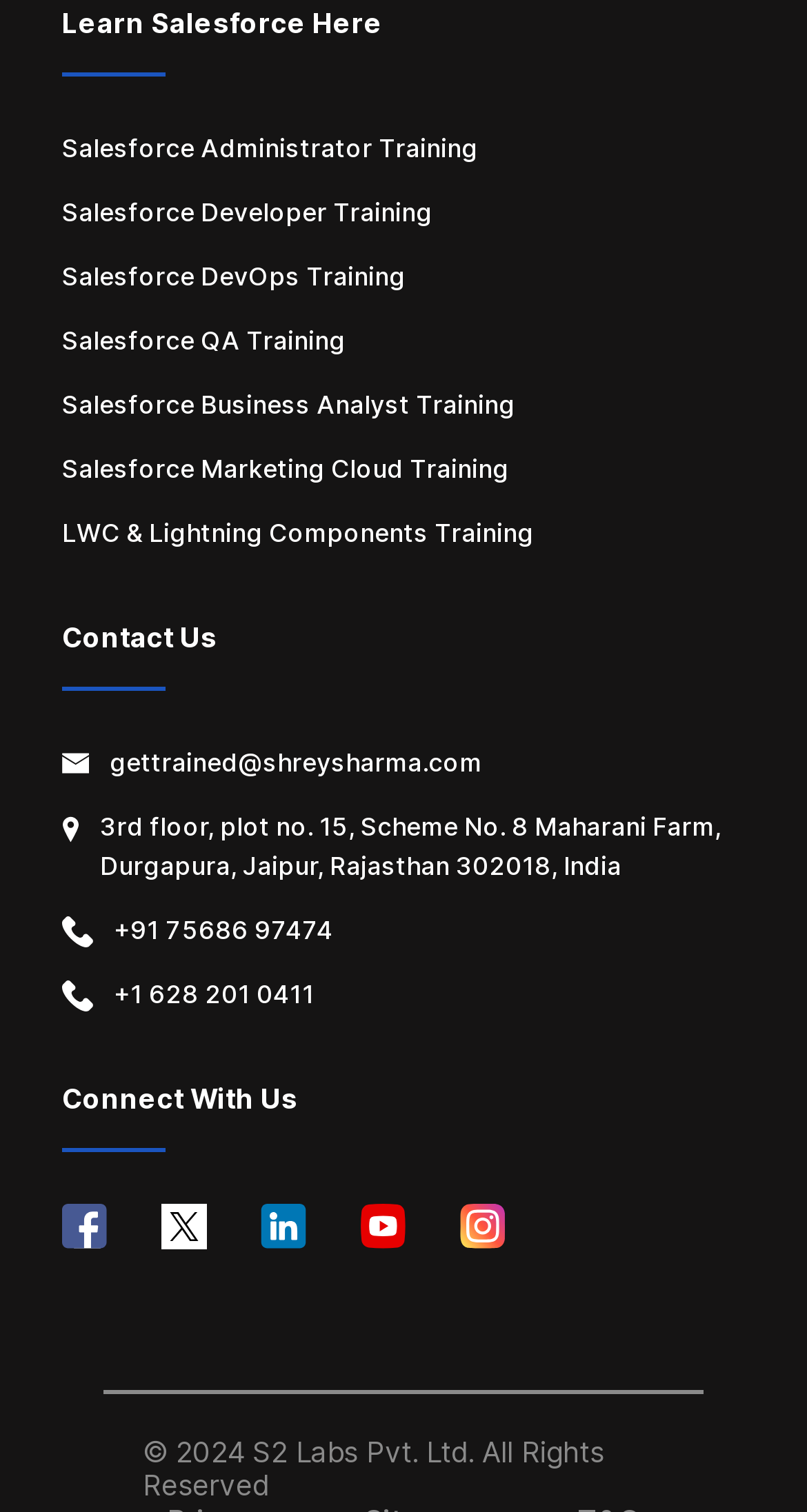Determine the bounding box coordinates for the region that must be clicked to execute the following instruction: "Click on Free Salesforce Administrator & App Builder".

[0.077, 0.027, 0.749, 0.053]